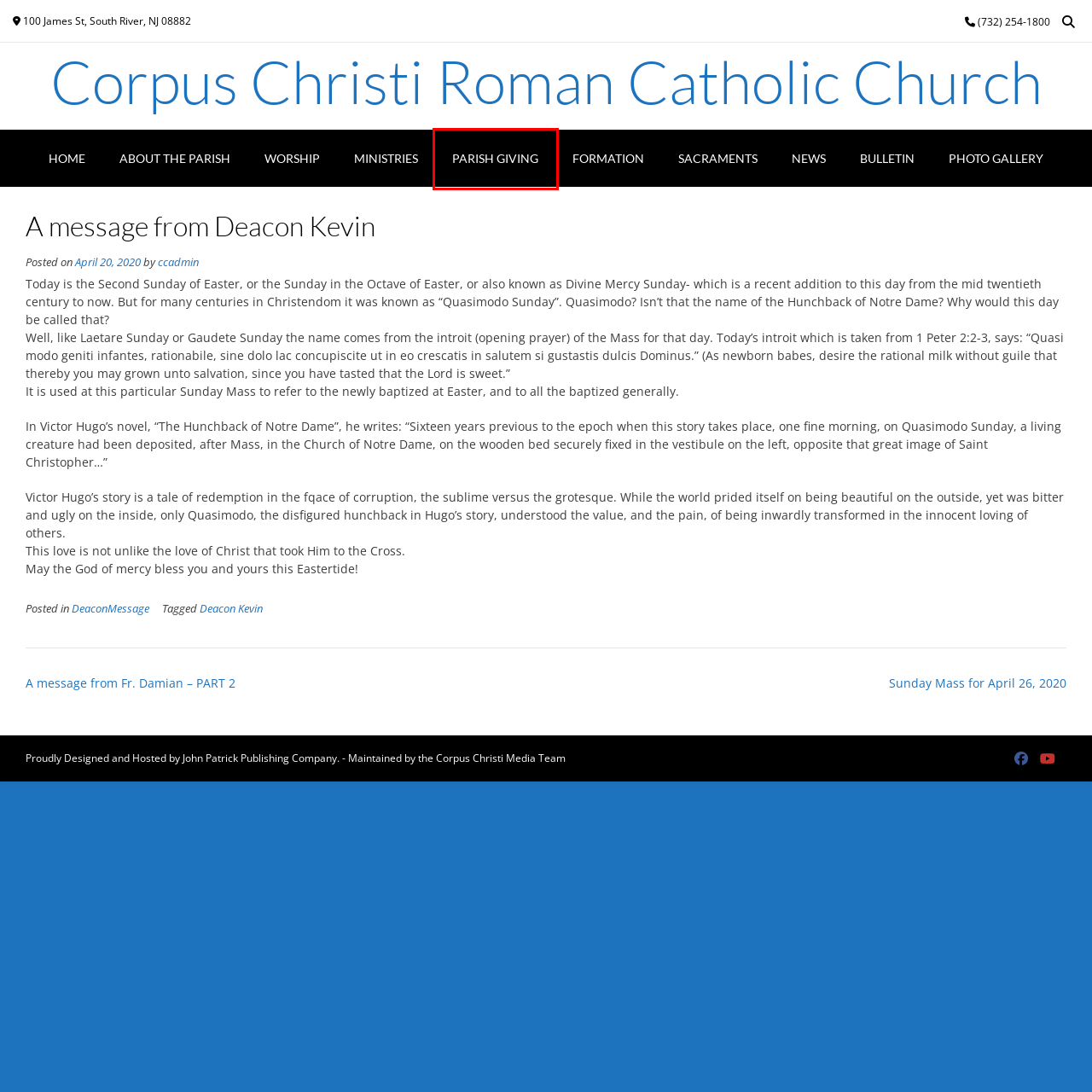You have a screenshot of a webpage with a red rectangle bounding box around a UI element. Choose the best description that matches the new page after clicking the element within the bounding box. The candidate descriptions are:
A. Corpus Christi Roman Catholic Church
B. Deacon Kevin – Corpus Christi Roman Catholic Church
C. Sacraments – Corpus Christi Roman Catholic Church
D. John Patrick Publishing Company – is the premier church bulletin company serving the Catholic Church
E. Parish Giving – Corpus Christi Roman Catholic Church
F. A message from Fr. Damian – PART 2 – Corpus Christi Roman Catholic Church
G. Sunday Mass for April 26, 2020 – Corpus Christi Roman Catholic Church
H. ccadmin – Corpus Christi Roman Catholic Church

E